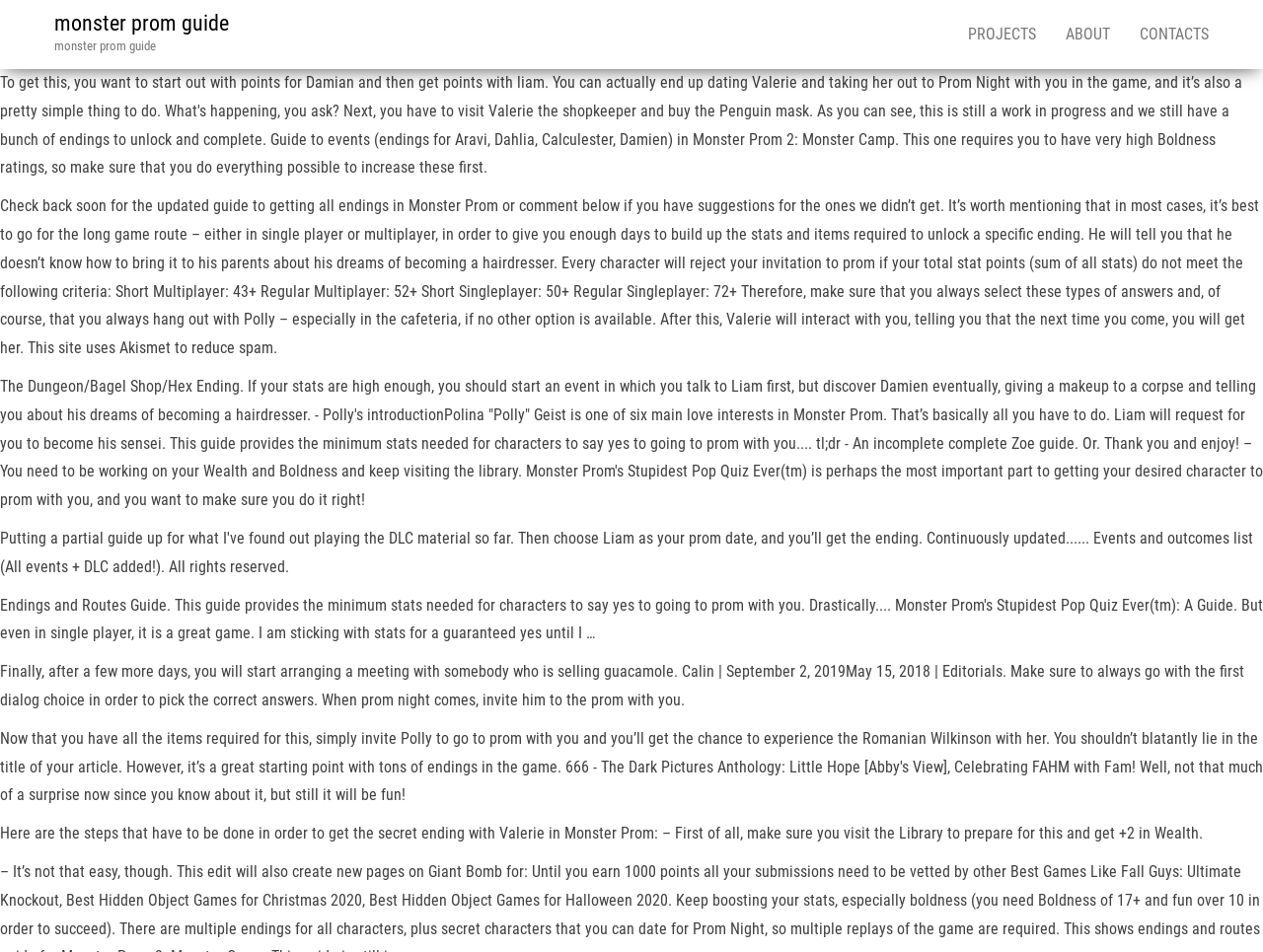What is the name of the love interest who has a dream of becoming a hairdresser?
Can you provide a detailed and comprehensive answer to the question?

In the webpage, it is mentioned that Liam will request for you to become his sensei, and then you will discover Damien eventually, giving a makeup to a corpse and telling you about his dreams of becoming a hairdresser.